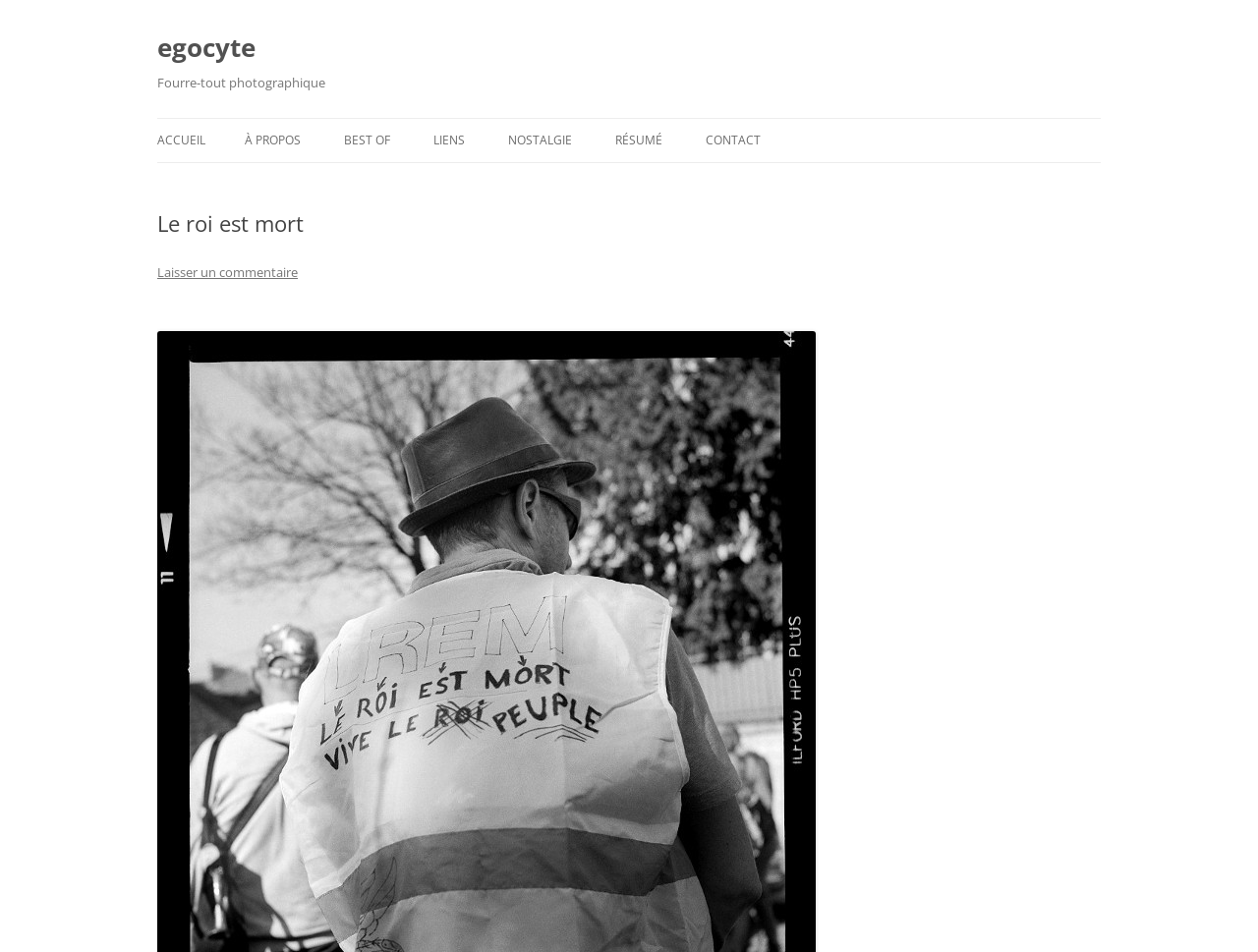Please respond to the question using a single word or phrase:
Is there a way to leave a comment?

Yes